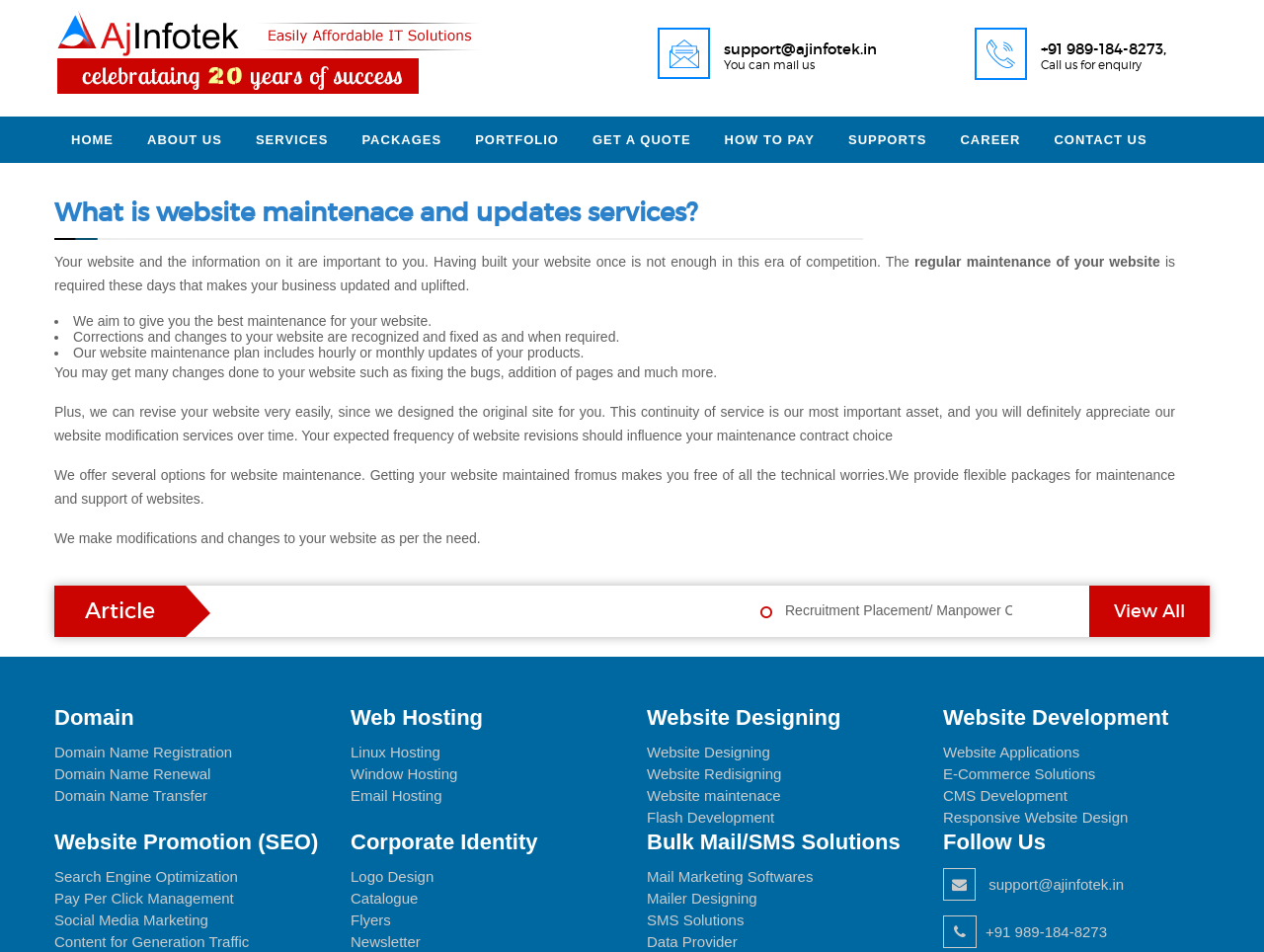Answer the question with a single word or phrase: 
What is the company's email address?

support@ajinfotek.in